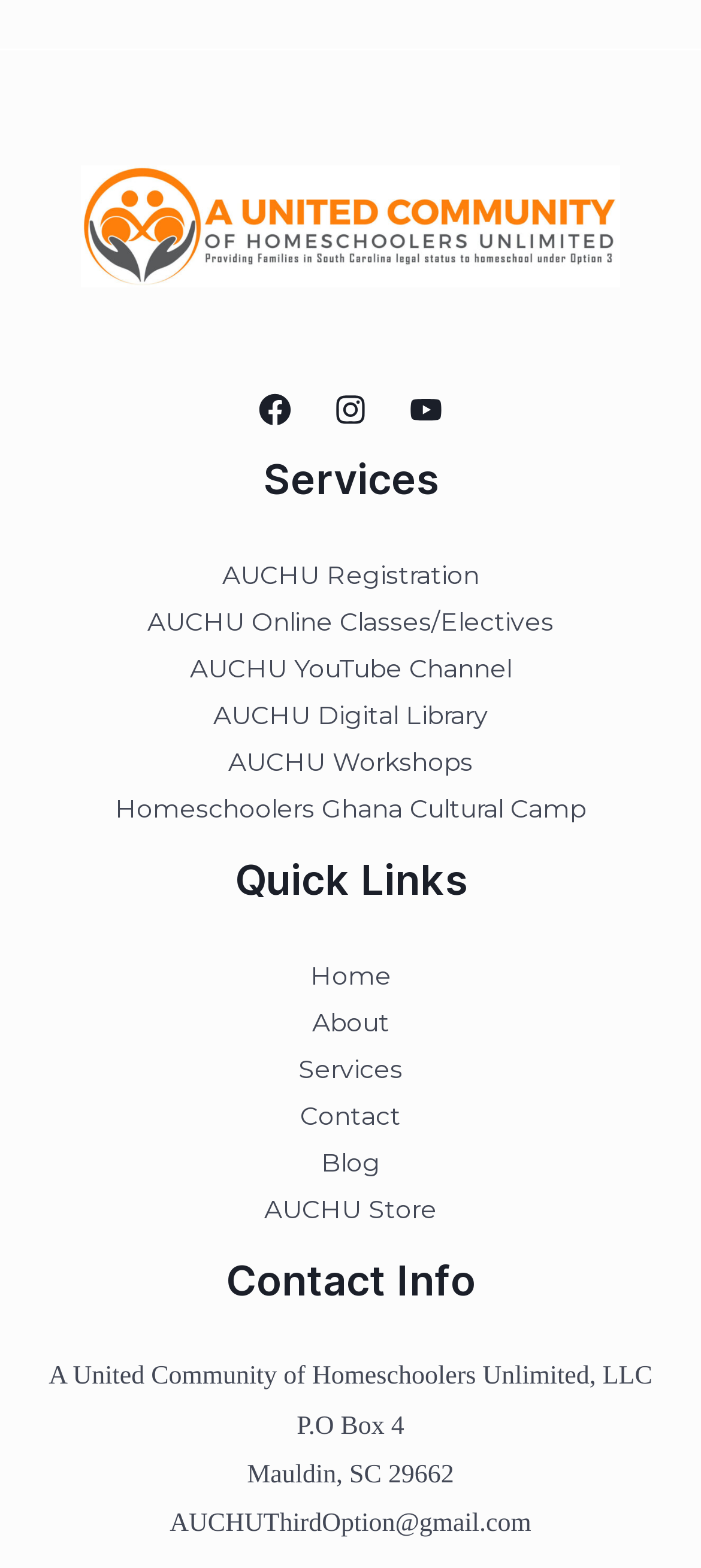What is the postal address of AUCHU?
Based on the screenshot, answer the question with a single word or phrase.

P.O Box 4, Mauldin, SC 29662